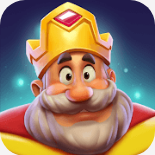What is the dominant color scheme of the background?
Answer the question with a single word or phrase, referring to the image.

Deep blues and greens